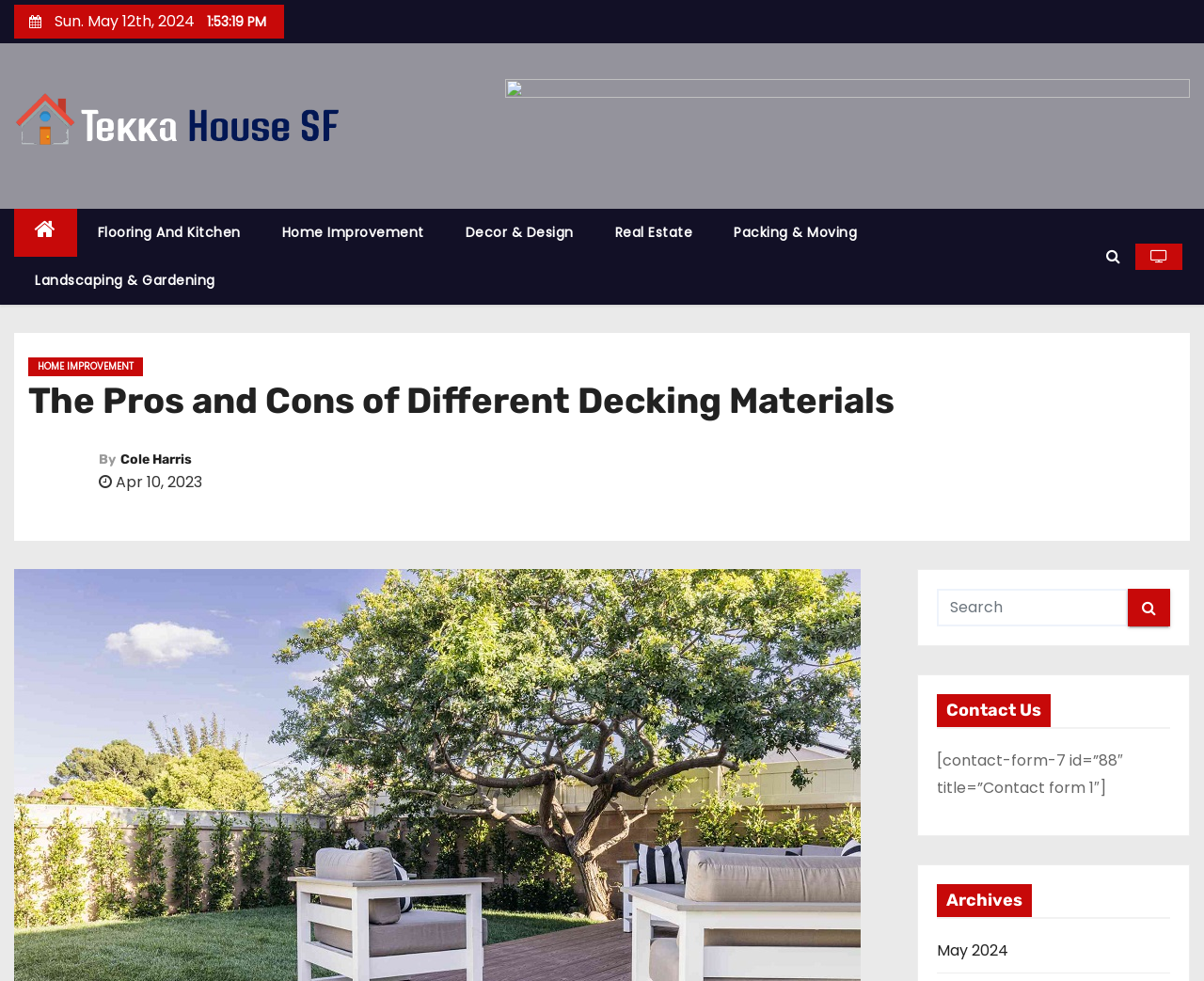Please provide a brief answer to the question using only one word or phrase: 
What is the name of the author?

Cole Harris